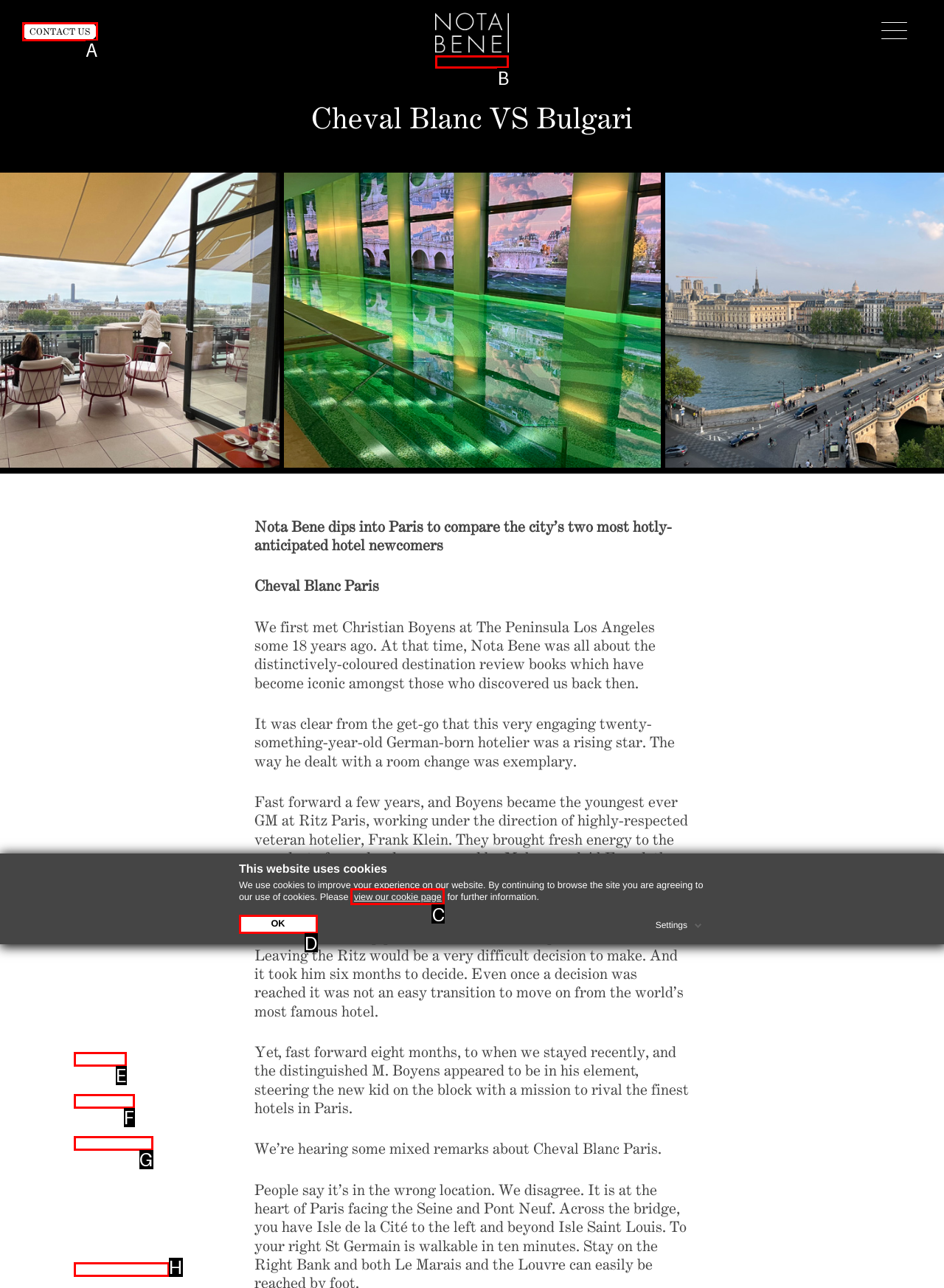Determine the letter of the UI element that you need to click to perform the task: visit Nota Bene Global home page.
Provide your answer with the appropriate option's letter.

B